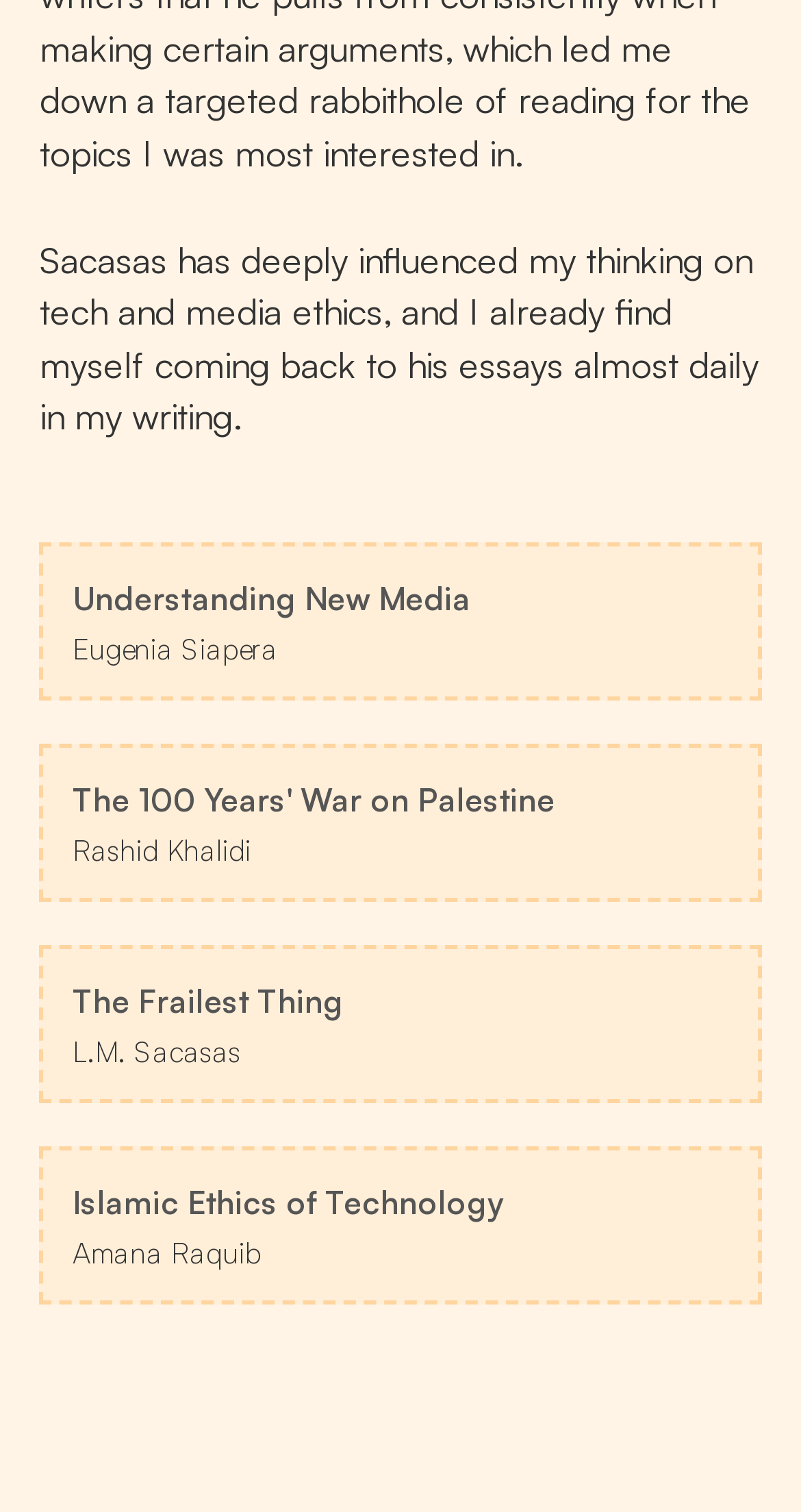Respond with a single word or phrase to the following question:
Who is Eugenia Siapera?

Author